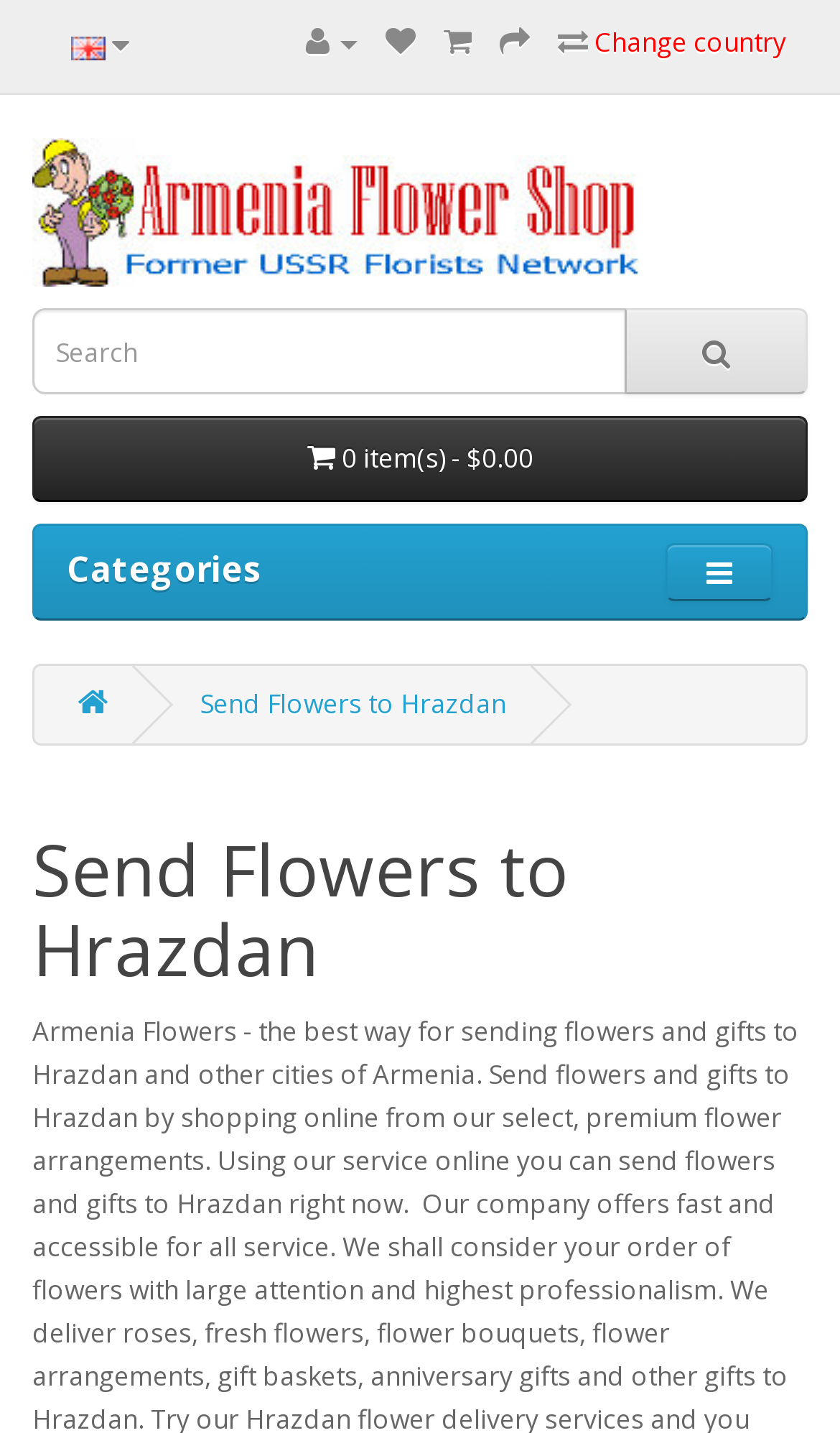Where can flowers be sent to?
Carefully analyze the image and provide a detailed answer to the question.

Flowers can be sent to Hrazdan, Armenia, as indicated by the heading 'Send Flowers to Hrazdan' and the presence of a link 'Send Flowers to Hrazdan' on the webpage.